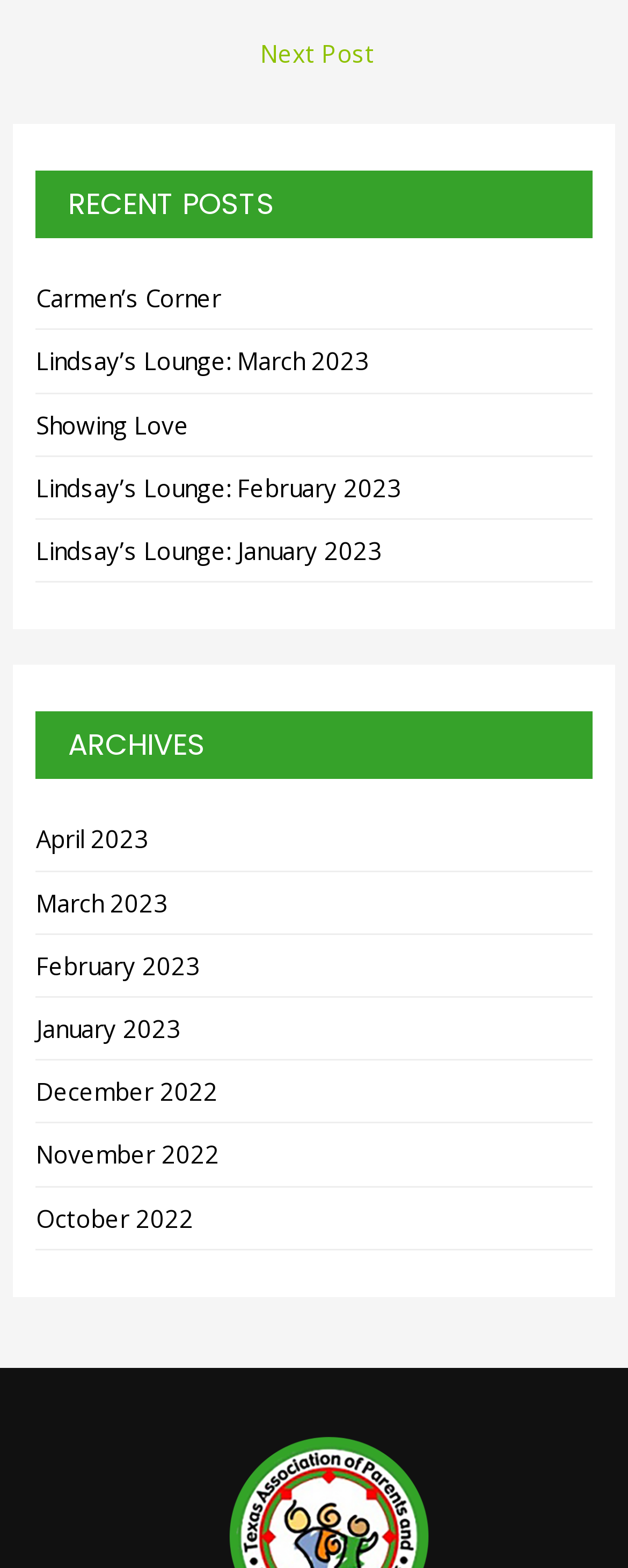What is the earliest month listed in the archives?
Based on the image, give a one-word or short phrase answer.

October 2022